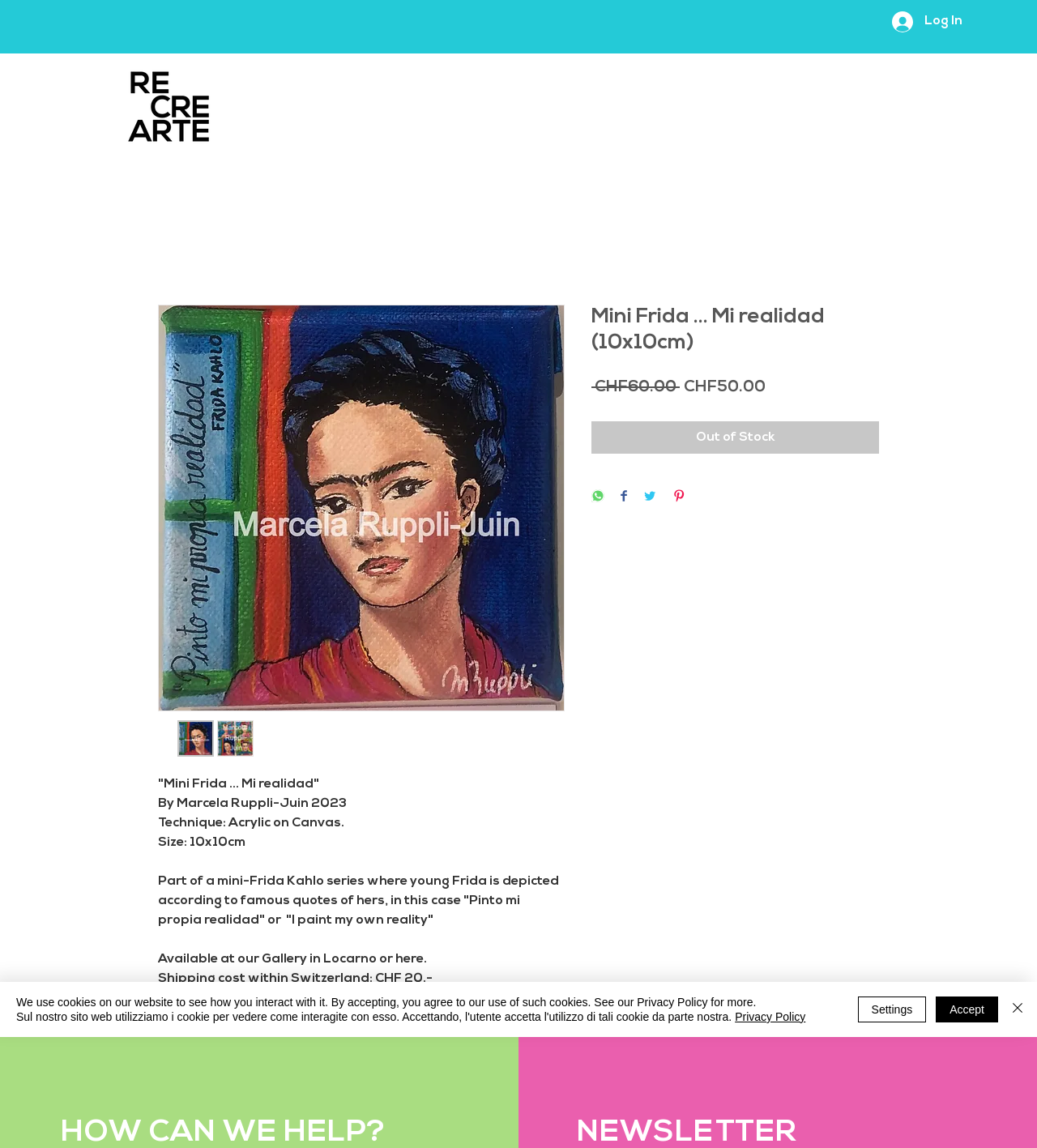What is the shipping cost within Switzerland?
Look at the screenshot and give a one-word or phrase answer.

CHF 20.-